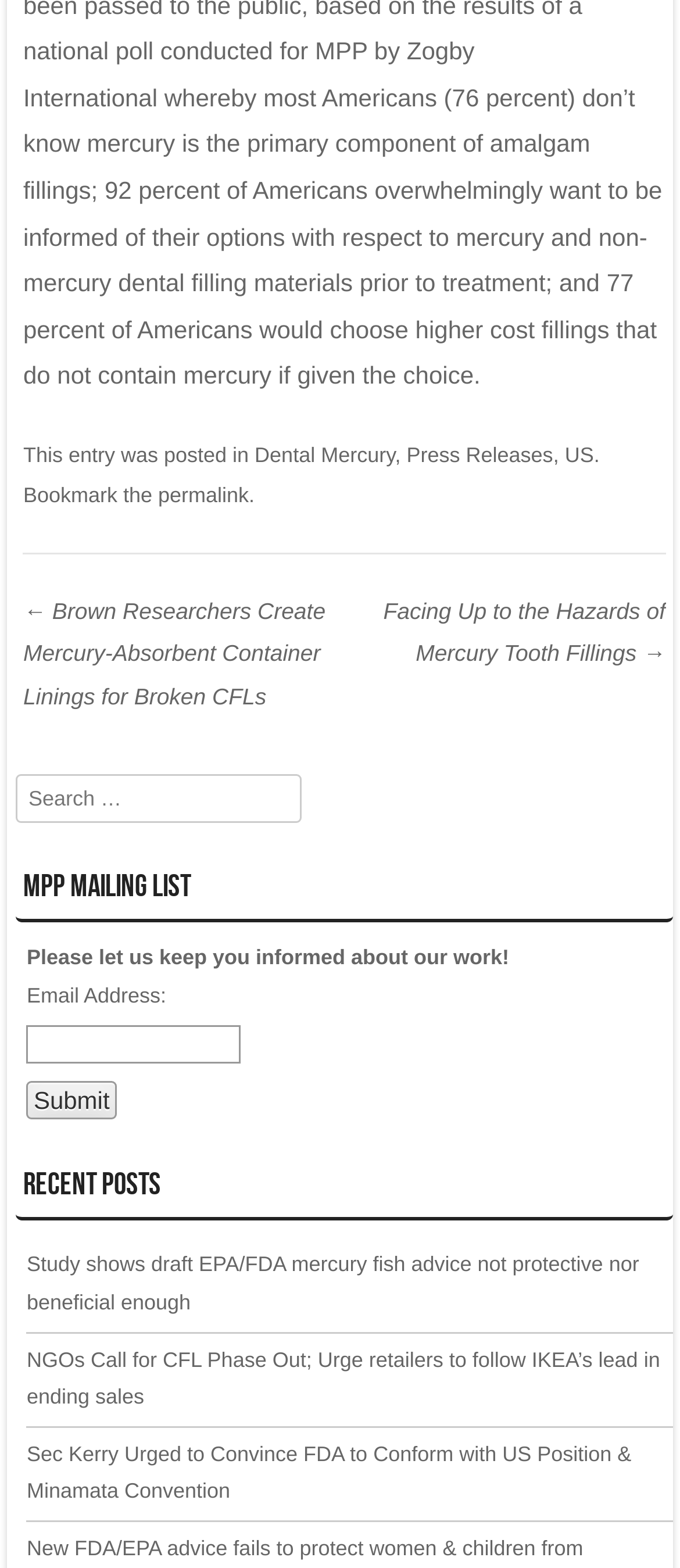Please specify the bounding box coordinates of the clickable region to carry out the following instruction: "read recent posts". The coordinates should be four float numbers between 0 and 1, in the format [left, top, right, bottom].

[0.039, 0.799, 0.94, 0.838]